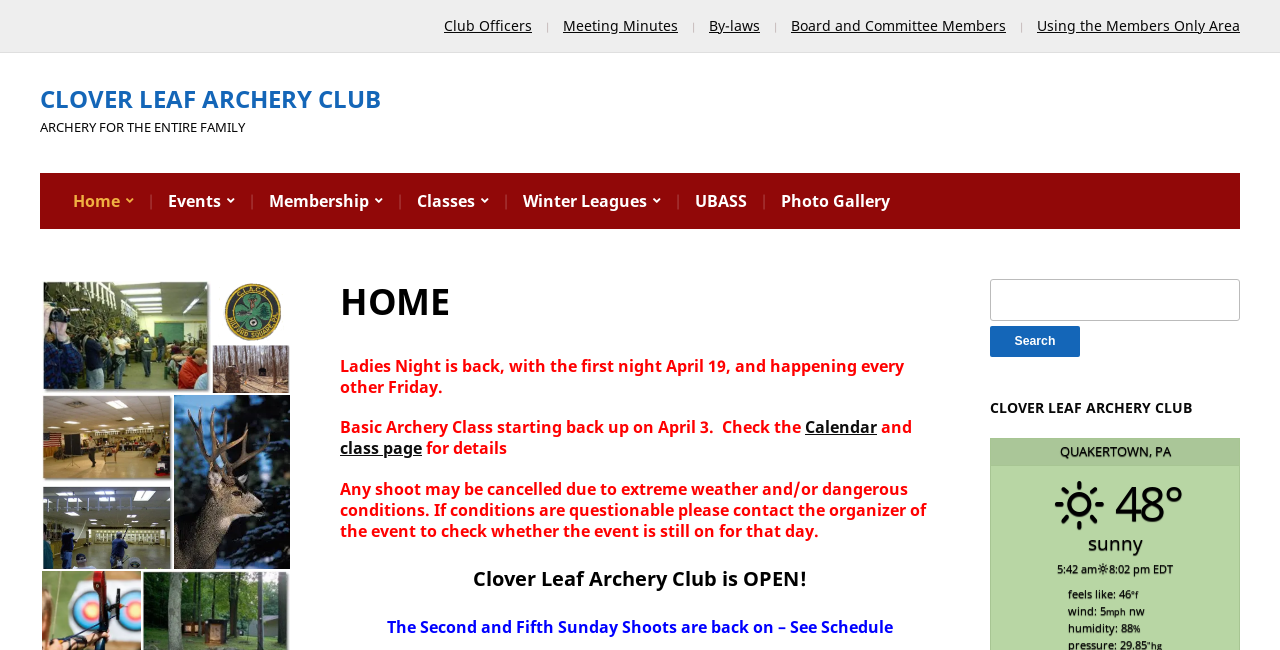What is the current weather condition?
Could you please answer the question thoroughly and with as much detail as possible?

The current weather condition can be found at the bottom-right corner of the webpage, where it is written as 'sunny' with additional details such as temperature, wind speed, and humidity.